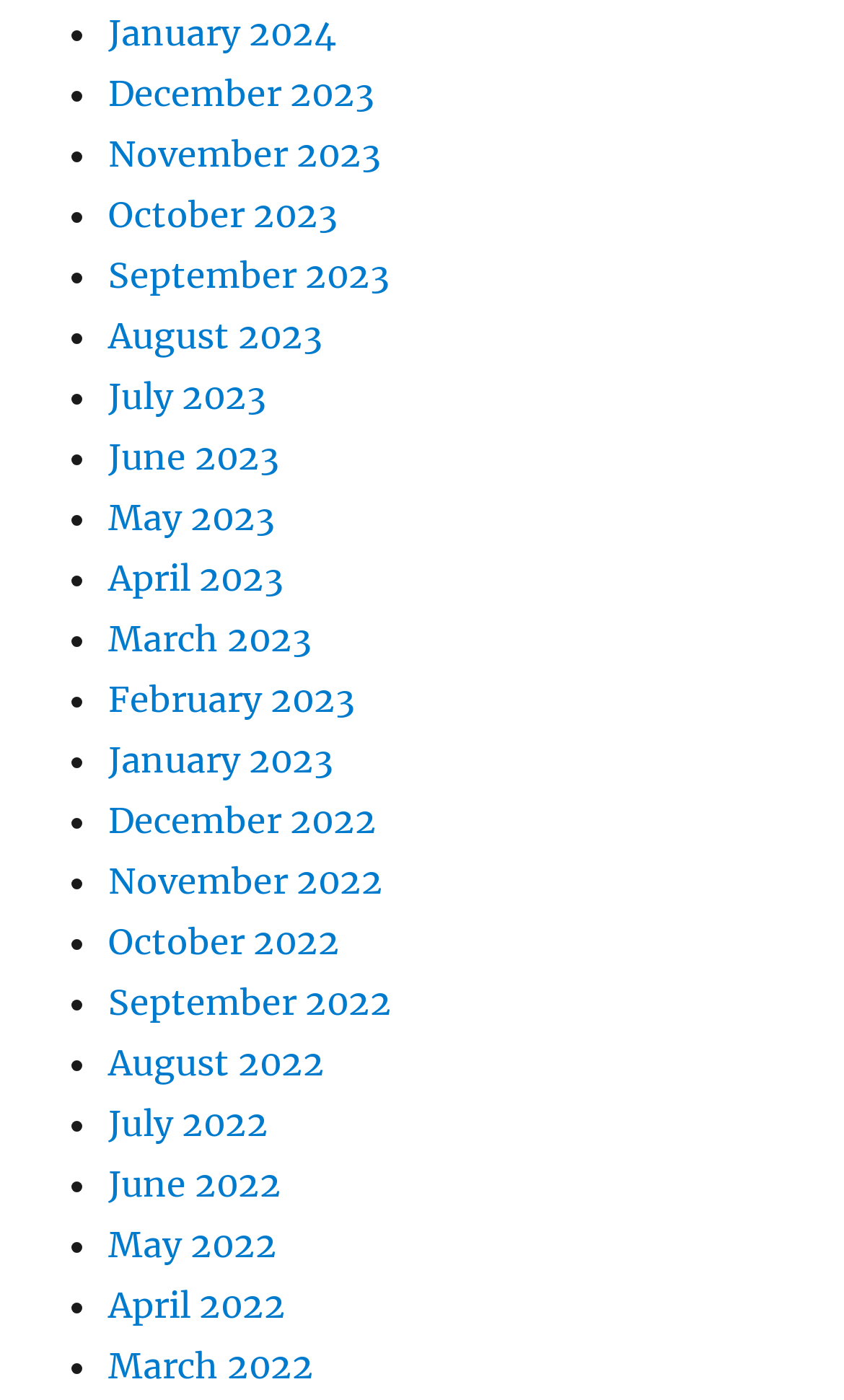Please indicate the bounding box coordinates for the clickable area to complete the following task: "View October 2023". The coordinates should be specified as four float numbers between 0 and 1, i.e., [left, top, right, bottom].

[0.128, 0.138, 0.4, 0.169]